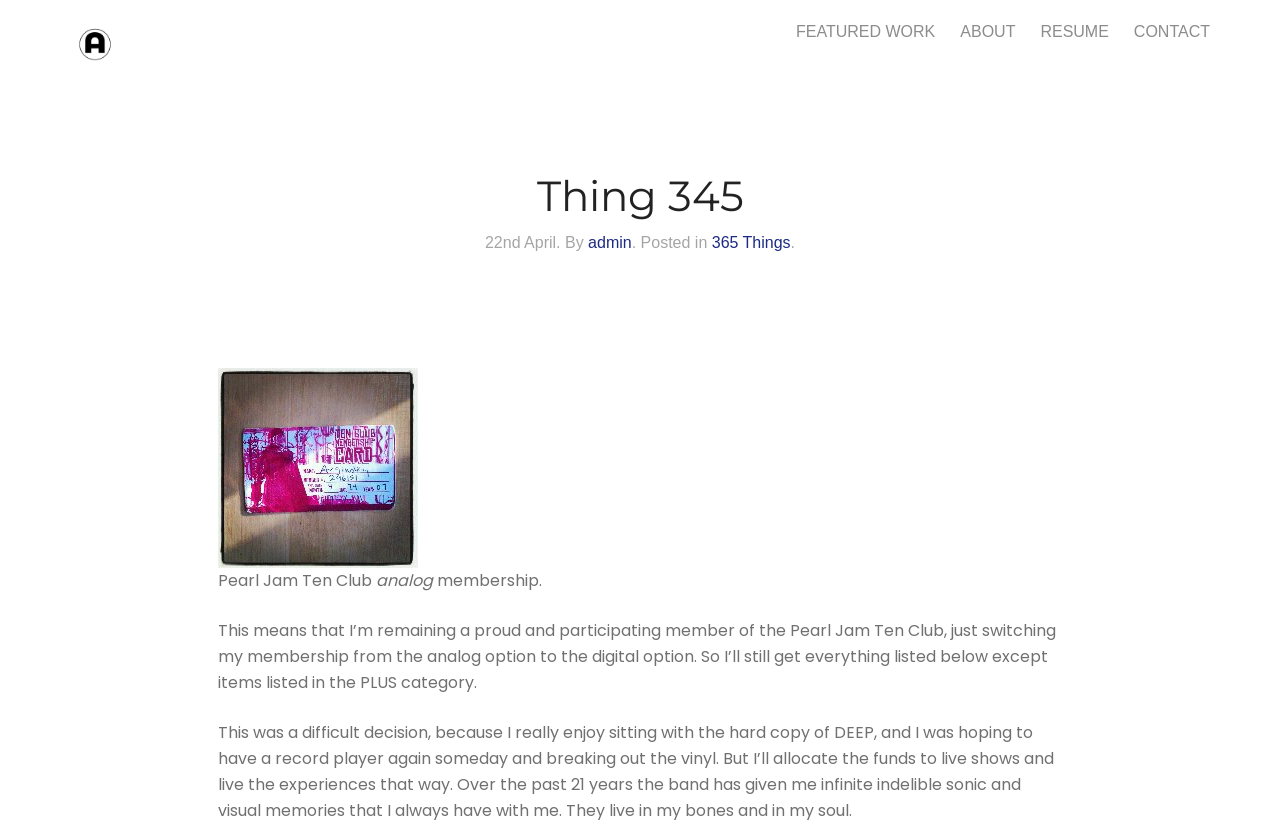Determine the bounding box coordinates for the area that should be clicked to carry out the following instruction: "click the 'Thing 345' link".

[0.055, 0.04, 0.094, 0.061]